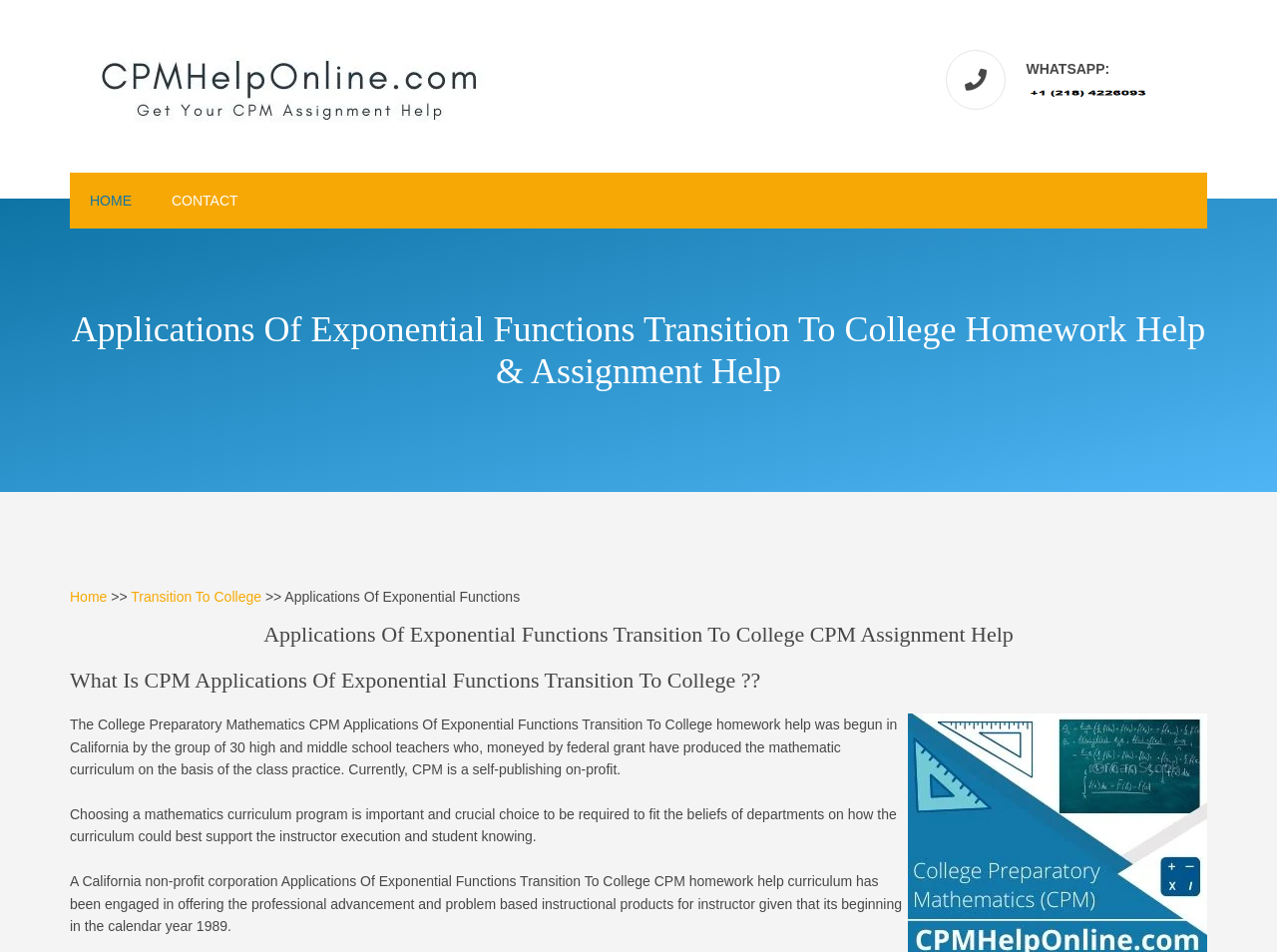Could you please study the image and provide a detailed answer to the question:
When was the CPM corporation established?

The CPM corporation was established in 1989, as mentioned in the static text 'A California non-profit corporation Applications Of Exponential Functions Transition To College CPM homework help curriculum has been engaged in offering the professional advancement and problem based instructional products for instructor given that its beginning in the calendar year 1989'.